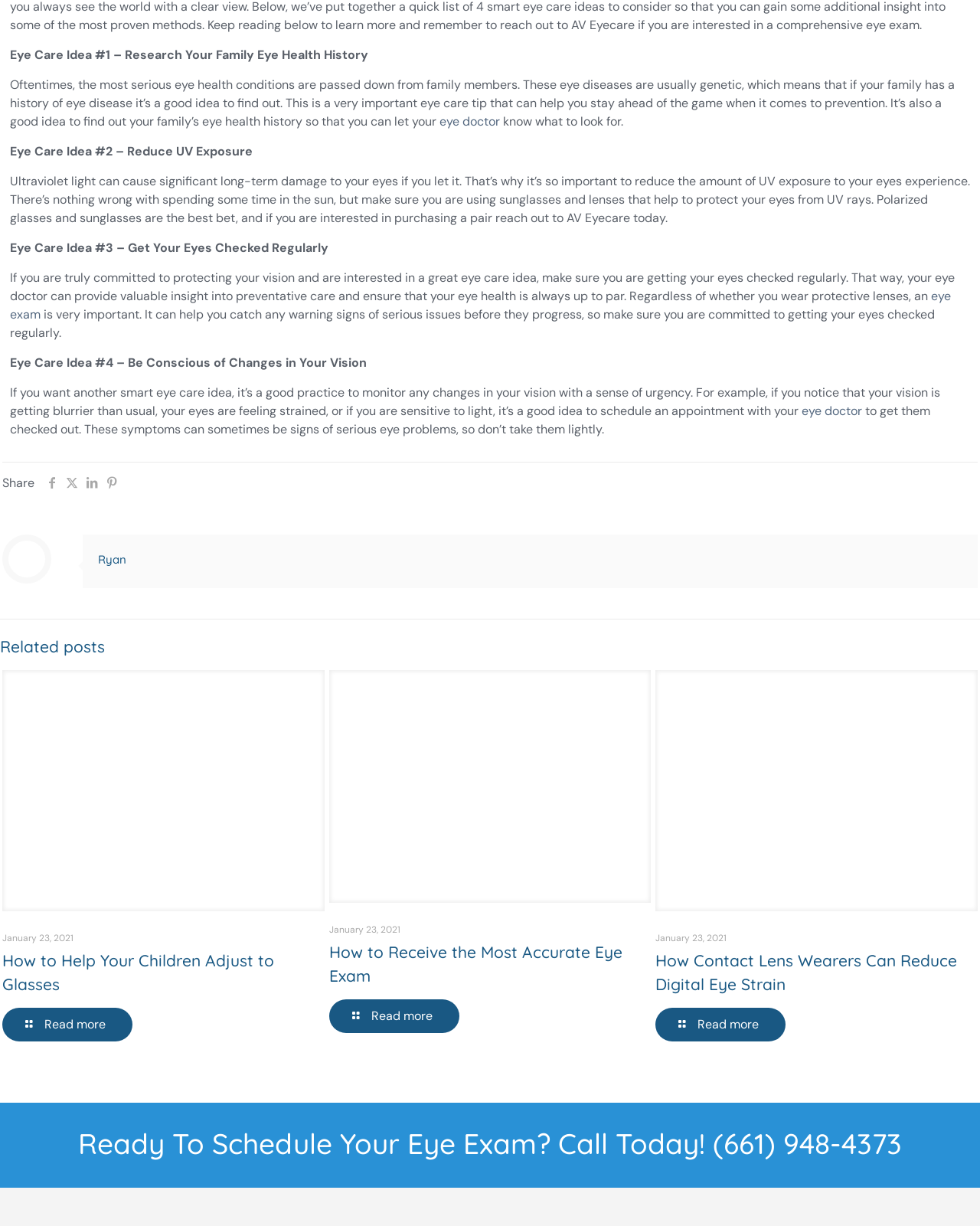Can you find the bounding box coordinates for the UI element given this description: ".path{fill:none;stroke:#333;stroke-miterlimit:10;stroke-width:1.5px;}"? Provide the coordinates as four float numbers between 0 and 1: [left, top, right, bottom].

[0.669, 0.744, 0.834, 0.781]